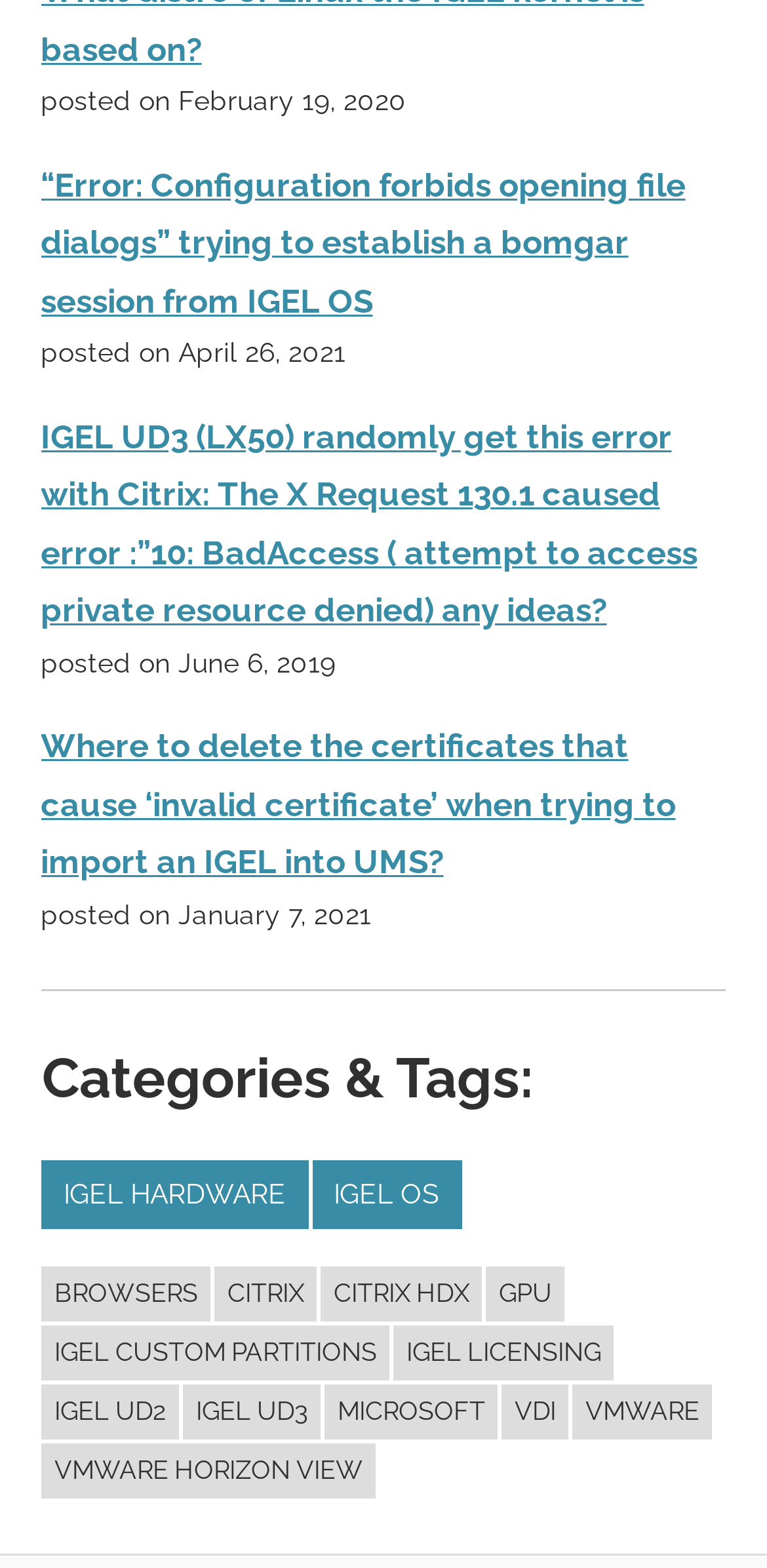Please find the bounding box for the UI component described as follows: "Microsoft".

[0.424, 0.883, 0.649, 0.918]